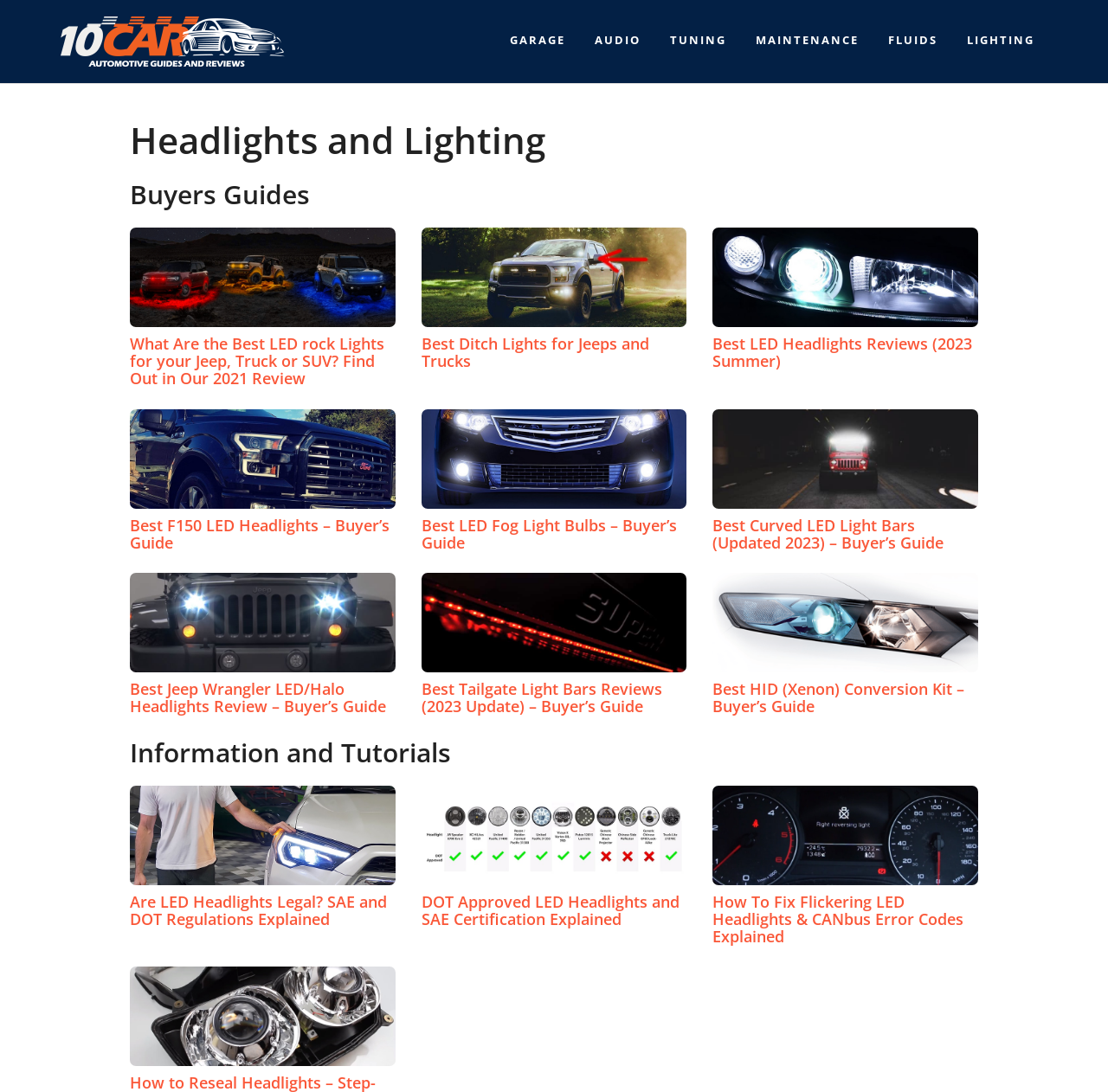Please respond in a single word or phrase: 
How many types of headlights are reviewed on this webpage?

5